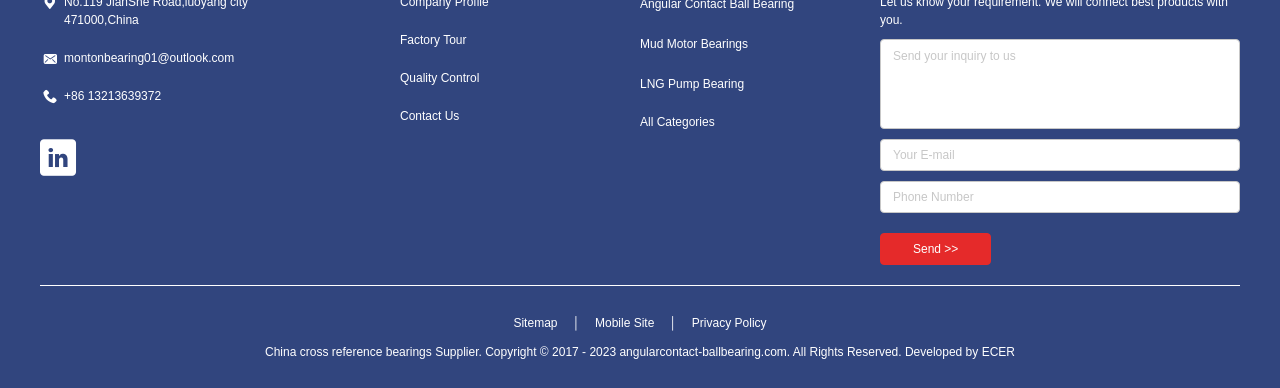Determine the bounding box for the HTML element described here: "Exhibitions". The coordinates should be given as [left, top, right, bottom] with each number being a float between 0 and 1.

None